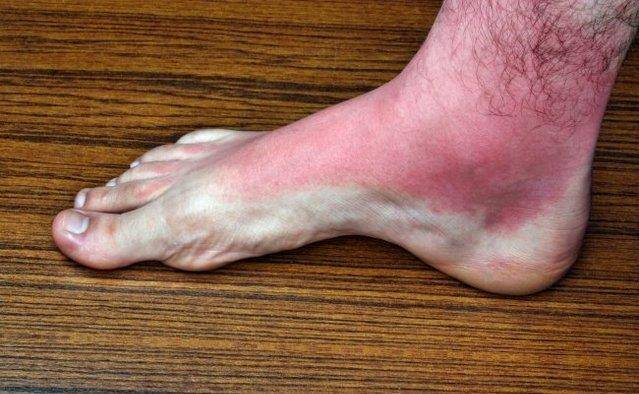What is the surface the foot is positioned on?
Examine the image and give a concise answer in one word or a short phrase.

Wooden